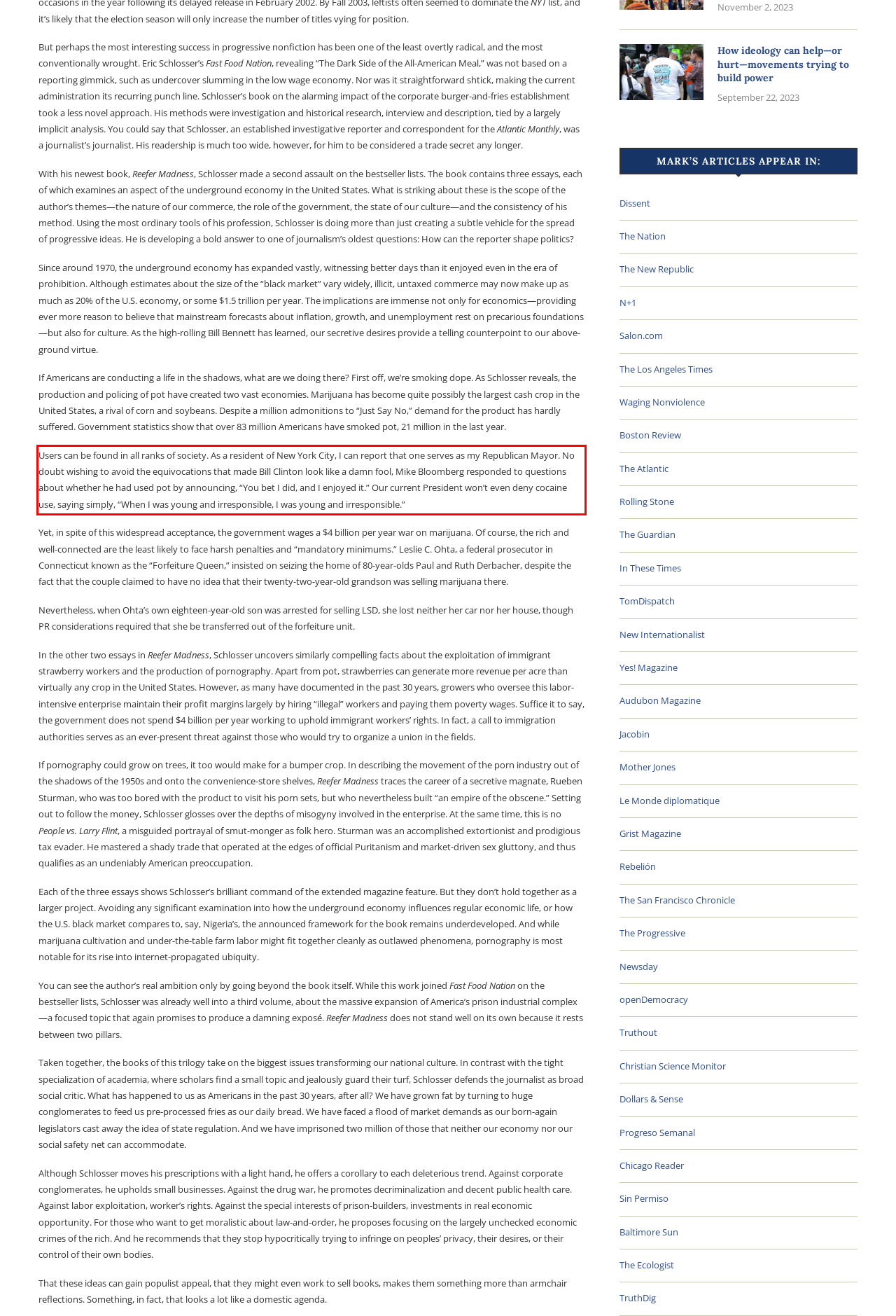There is a screenshot of a webpage with a red bounding box around a UI element. Please use OCR to extract the text within the red bounding box.

Users can be found in all ranks of society. As a resident of New York City, I can report that one serves as my Republican Mayor. No doubt wishing to avoid the equivocations that made Bill Clinton look like a damn fool, Mike Bloomberg responded to questions about whether he had used pot by announcing, “You bet I did, and I enjoyed it.” Our current President won’t even deny cocaine use, saying simply, “When I was young and irresponsible, I was young and irresponsible.”